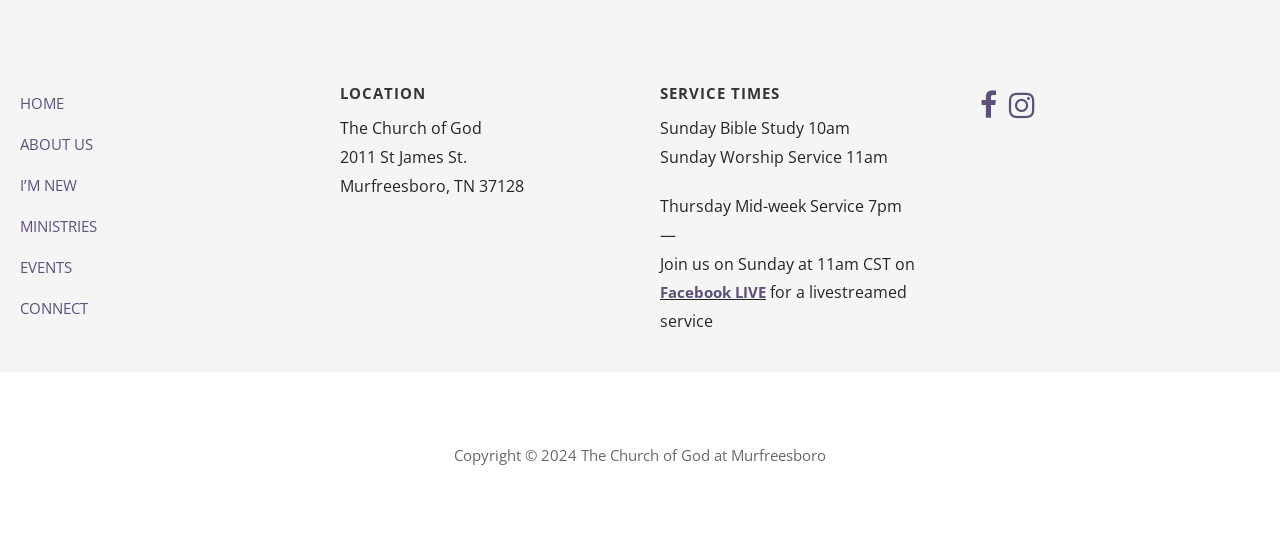Specify the bounding box coordinates of the element's area that should be clicked to execute the given instruction: "View LOCATION". The coordinates should be four float numbers between 0 and 1, i.e., [left, top, right, bottom].

[0.266, 0.155, 0.484, 0.194]